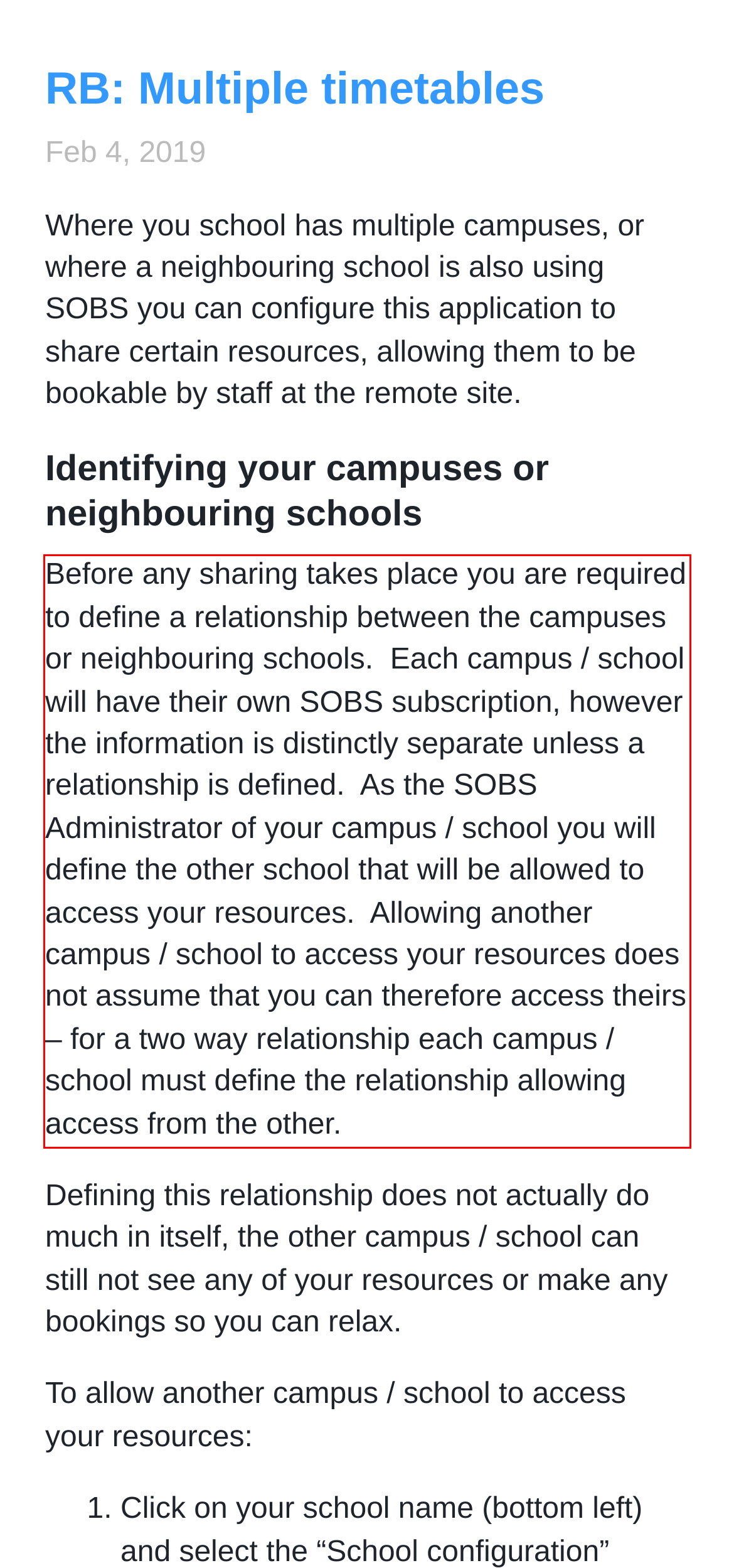There is a screenshot of a webpage with a red bounding box around a UI element. Please use OCR to extract the text within the red bounding box.

Before any sharing takes place you are required to define a relationship between the campuses or neighbouring schools. Each campus / school will have their own SOBS subscription, however the information is distinctly separate unless a relationship is defined. As the SOBS Administrator of your campus / school you will define the other school that will be allowed to access your resources. Allowing another campus / school to access your resources does not assume that you can therefore access theirs – for a two way relationship each campus / school must define the relationship allowing access from the other.